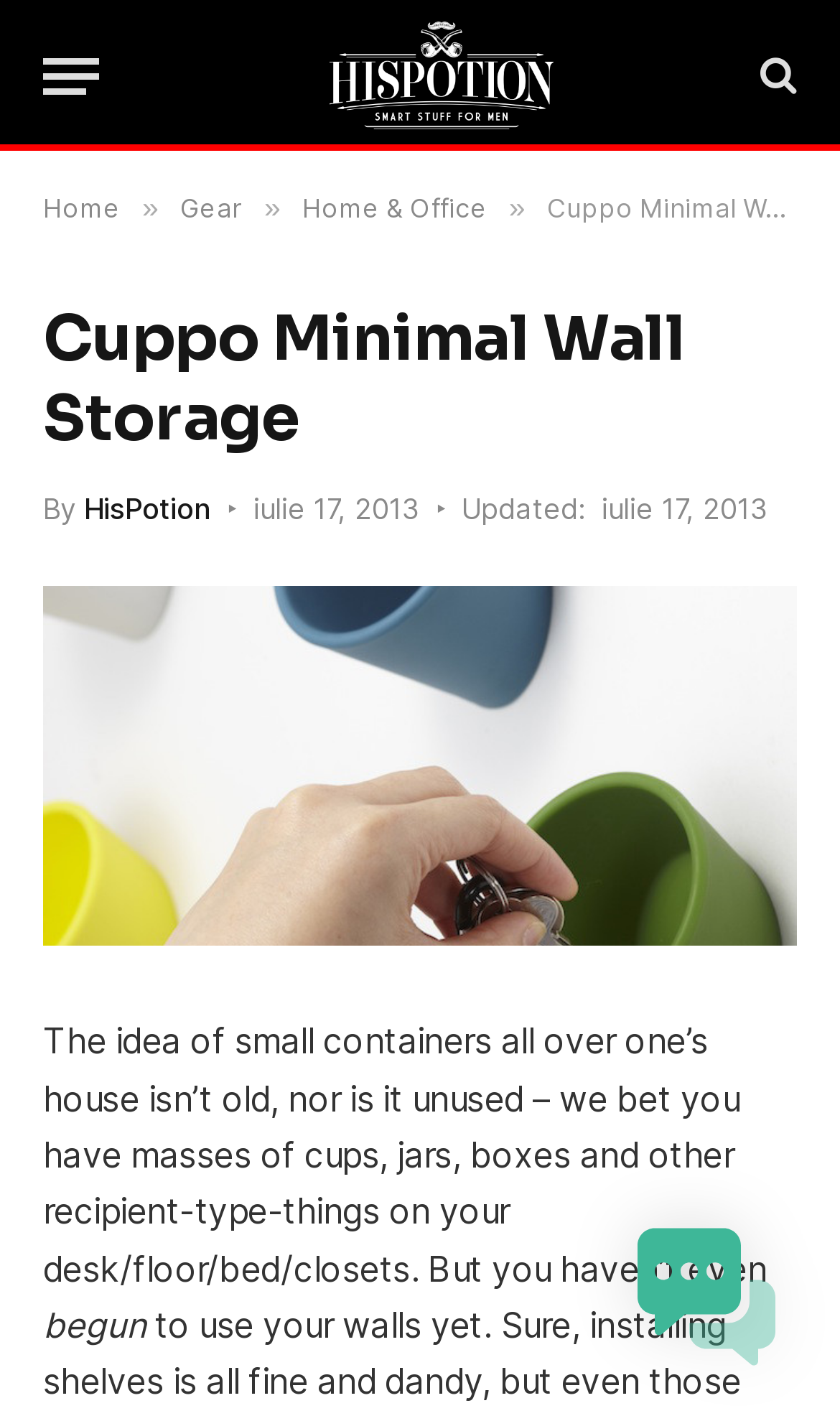Determine the bounding box for the described UI element: "Home & Office".

[0.36, 0.135, 0.58, 0.158]